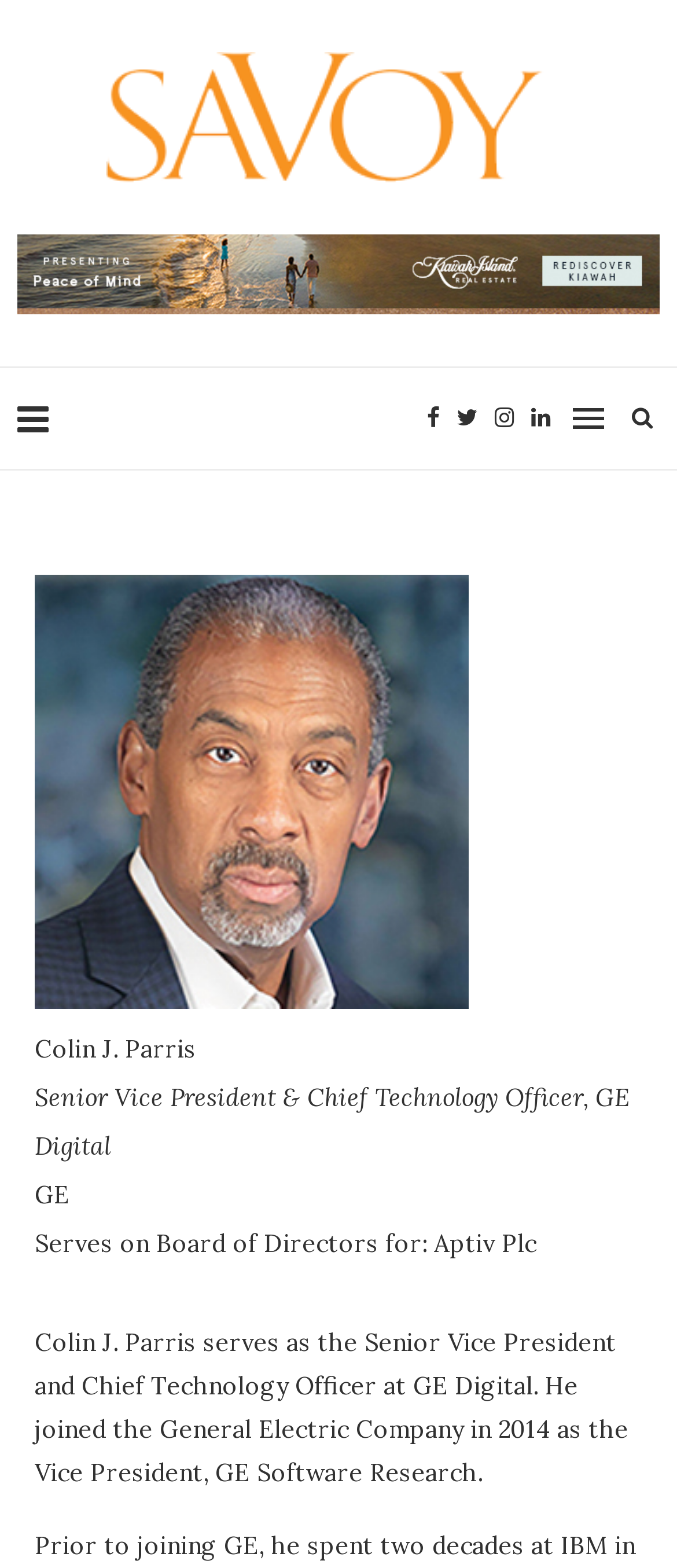Please find the bounding box for the UI element described by: "alt="Savoy"".

[0.156, 0.033, 0.844, 0.116]